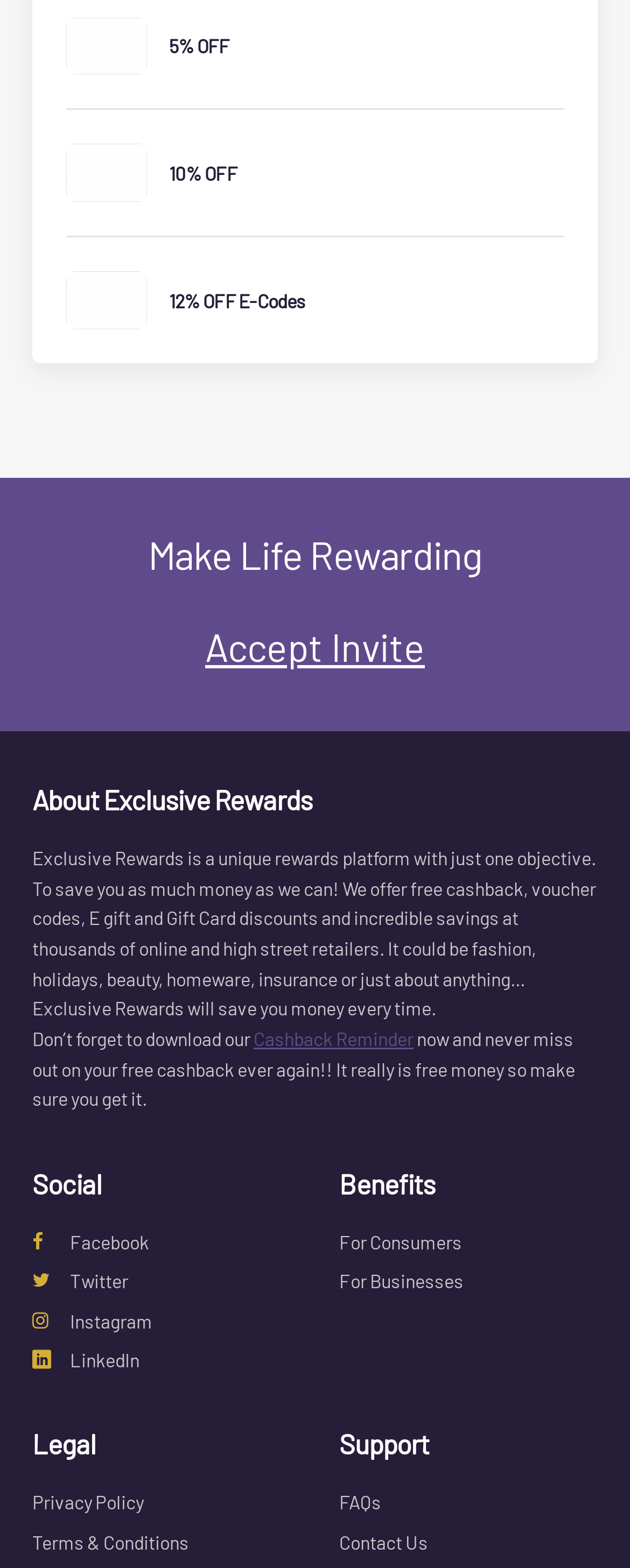Please provide a comprehensive response to the question based on the details in the image: What is the objective of Exclusive Rewards?

According to the webpage, Exclusive Rewards is a unique rewards platform with the objective of saving users as much money as possible. This is stated in the StaticText element with ID 134, which describes the platform's purpose.